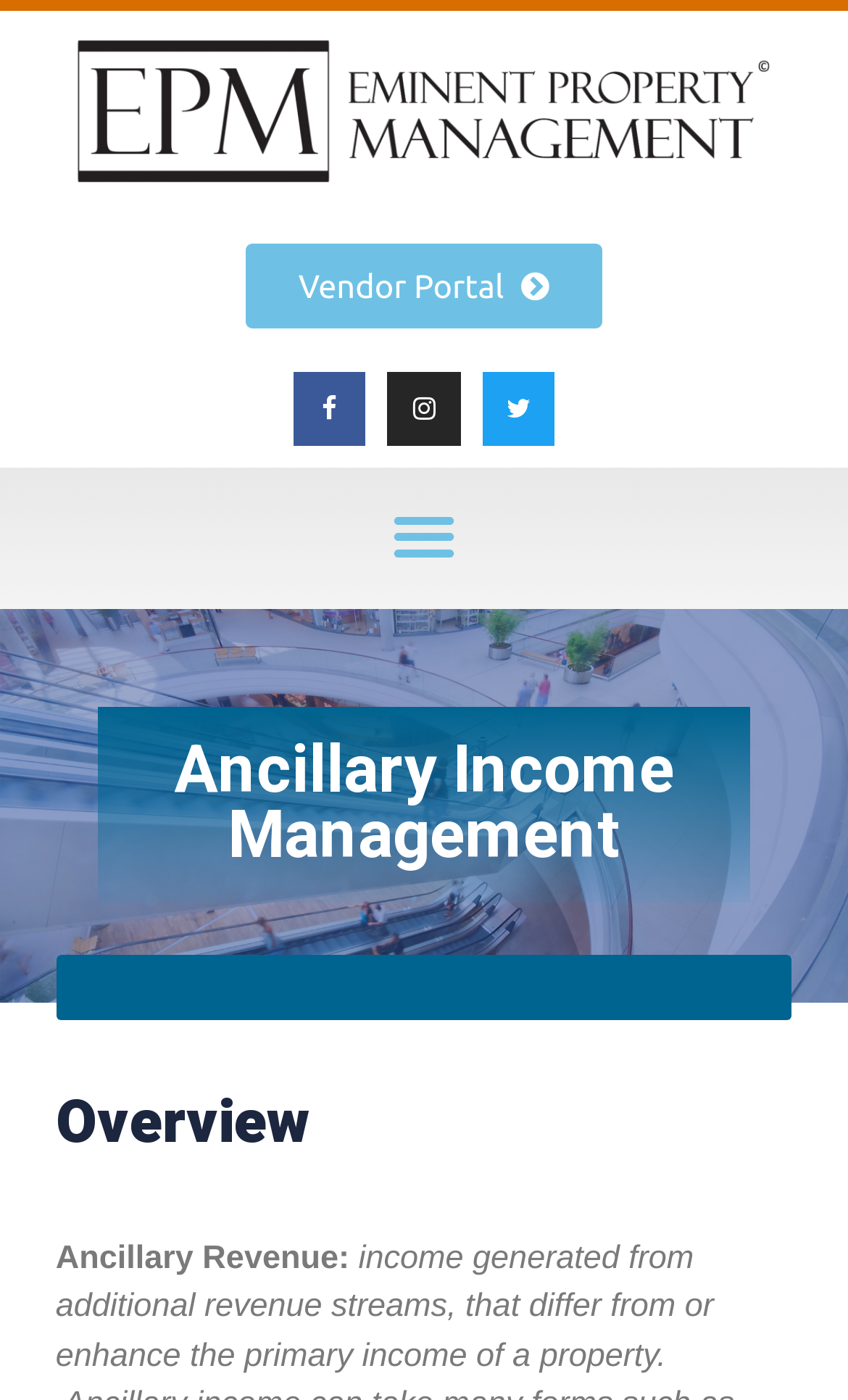What is the purpose of the button at the top right corner?
Please utilize the information in the image to give a detailed response to the question.

The button at the top right corner is a menu toggle button, which when expanded, reveals a menu with headings such as 'Ancillary Income Management' and 'Overview'.